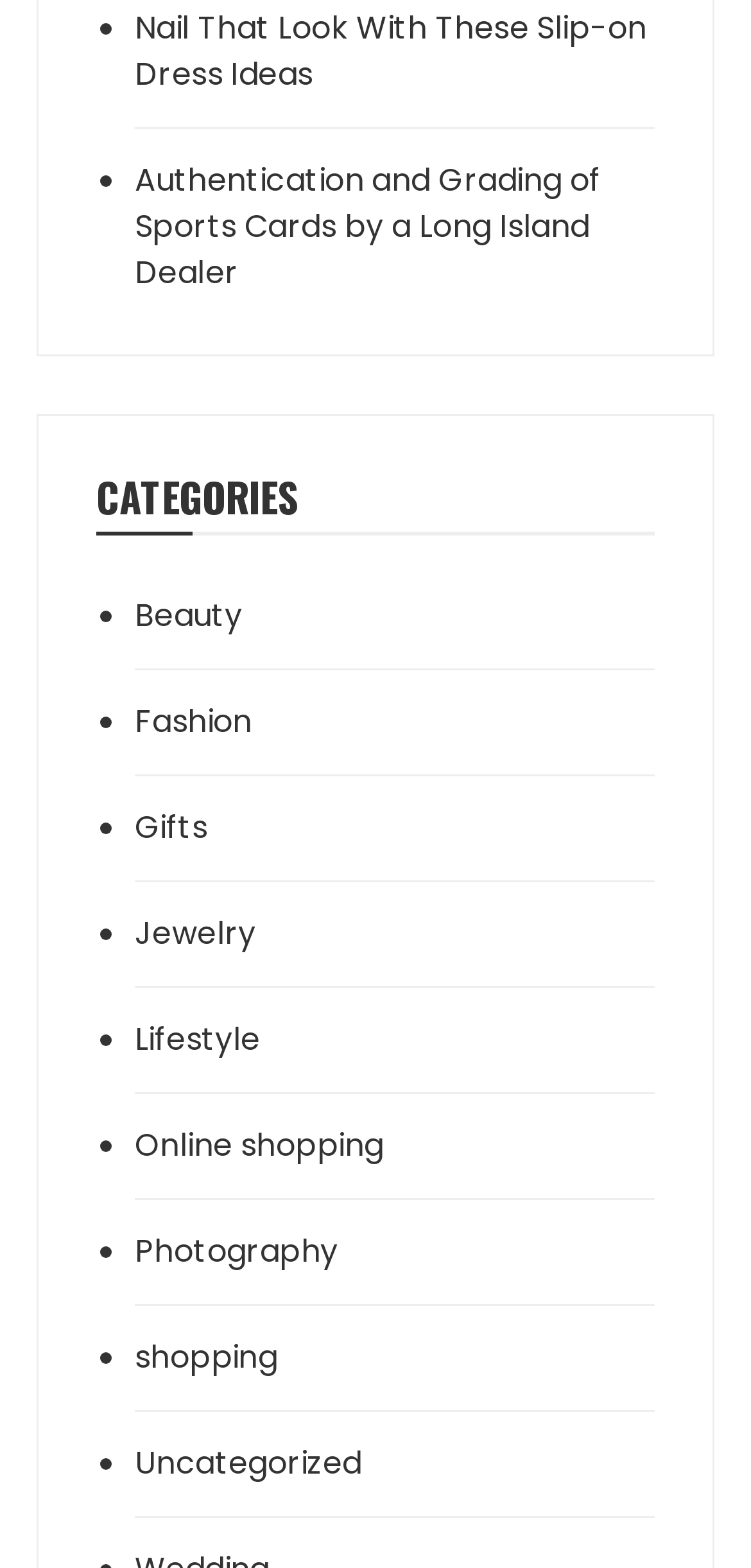Please identify the bounding box coordinates of the element that needs to be clicked to execute the following command: "Click the 'Share' button". Provide the bounding box using four float numbers between 0 and 1, formatted as [left, top, right, bottom].

None